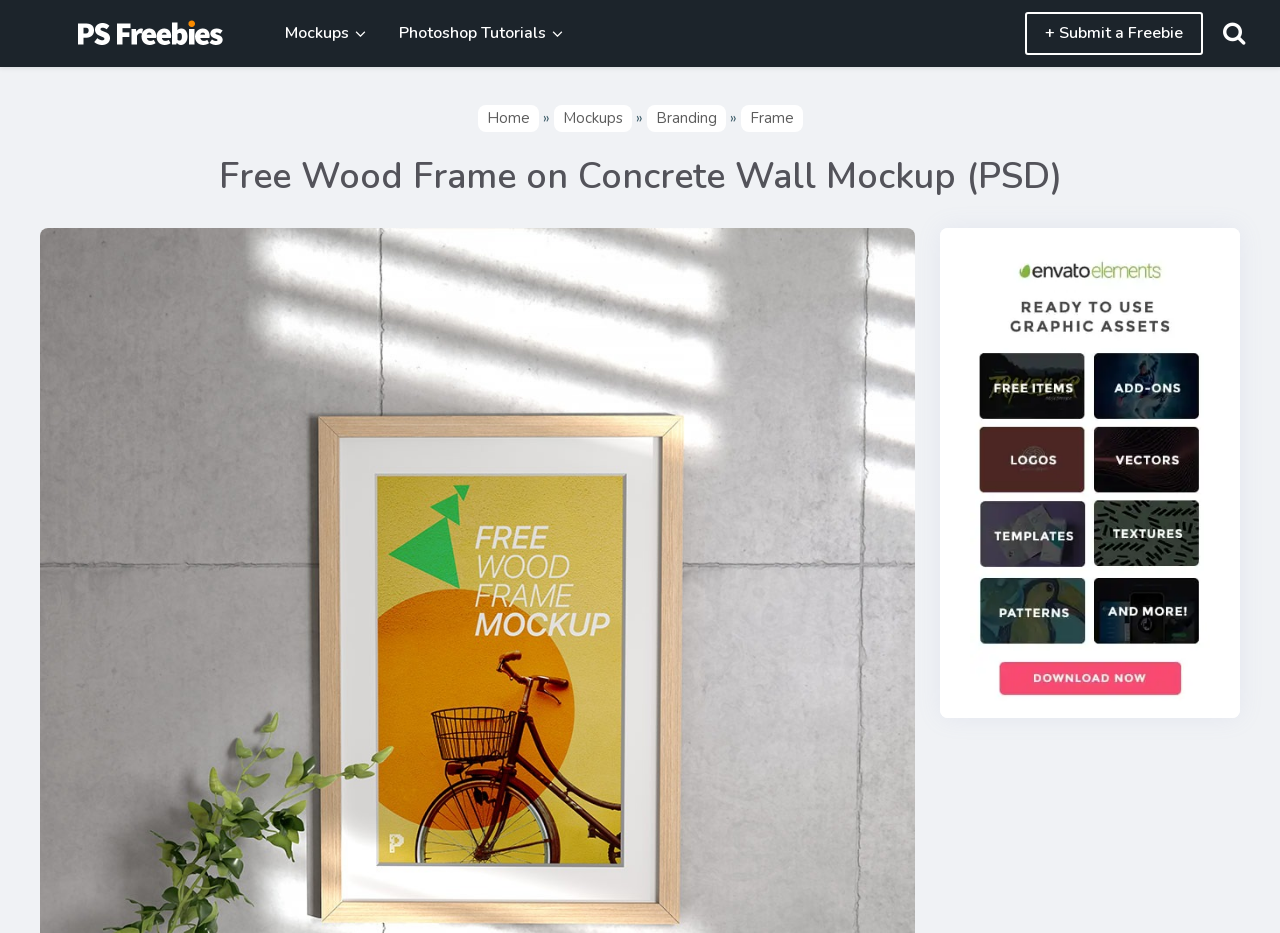Determine the bounding box coordinates in the format (top-left x, top-left y, bottom-right x, bottom-right y). Ensure all values are floating point numbers between 0 and 1. Identify the bounding box of the UI element described by: + Submit a Freebie

[0.801, 0.013, 0.94, 0.059]